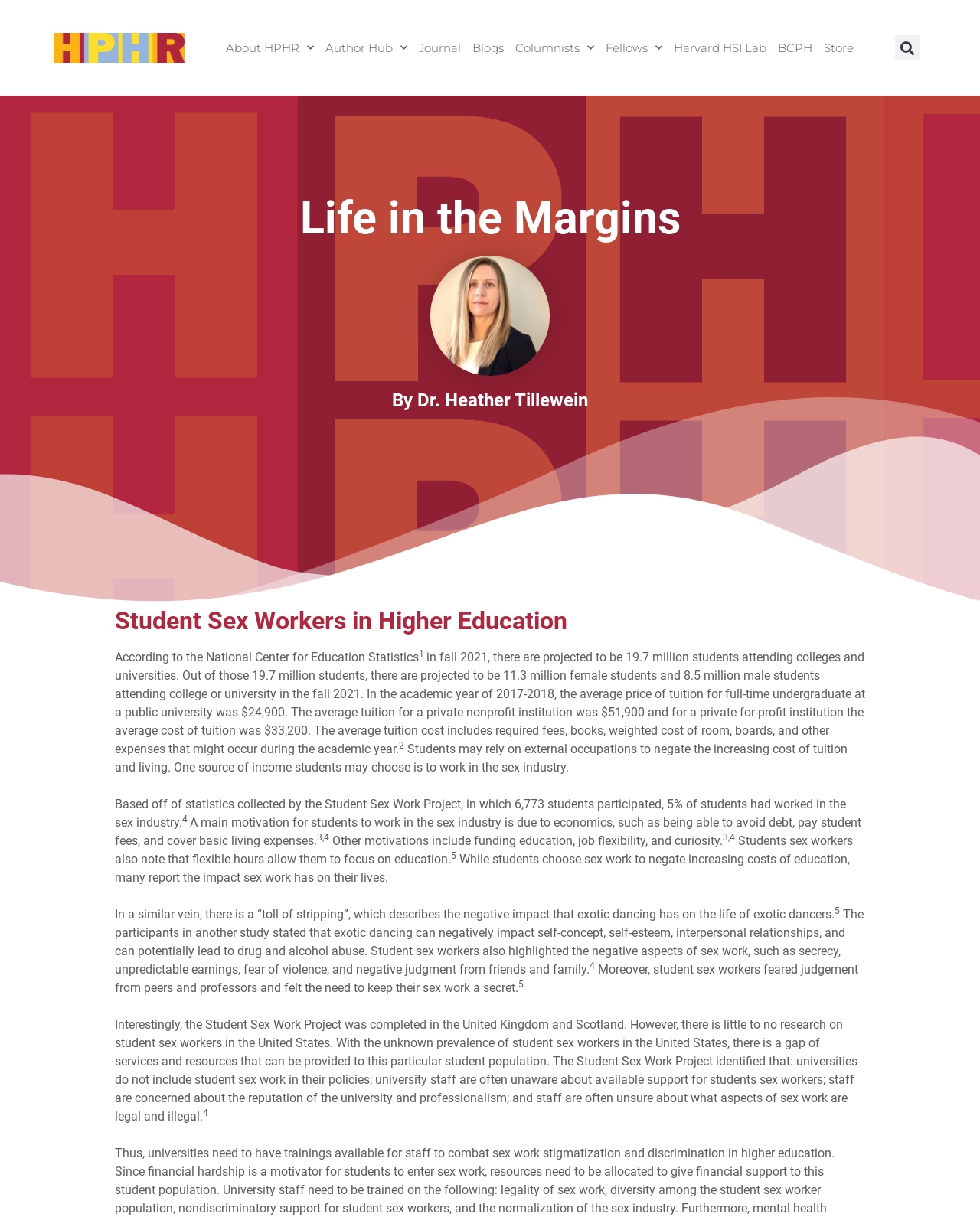What motivates students to work in the sex industry?
Please give a well-detailed answer to the question.

The blog post states that students are motivated to work in the sex industry due to economic reasons, such as being able to avoid debt, pay student fees, and cover basic living expenses, as well as other motivations like funding education, job flexibility, and curiosity.